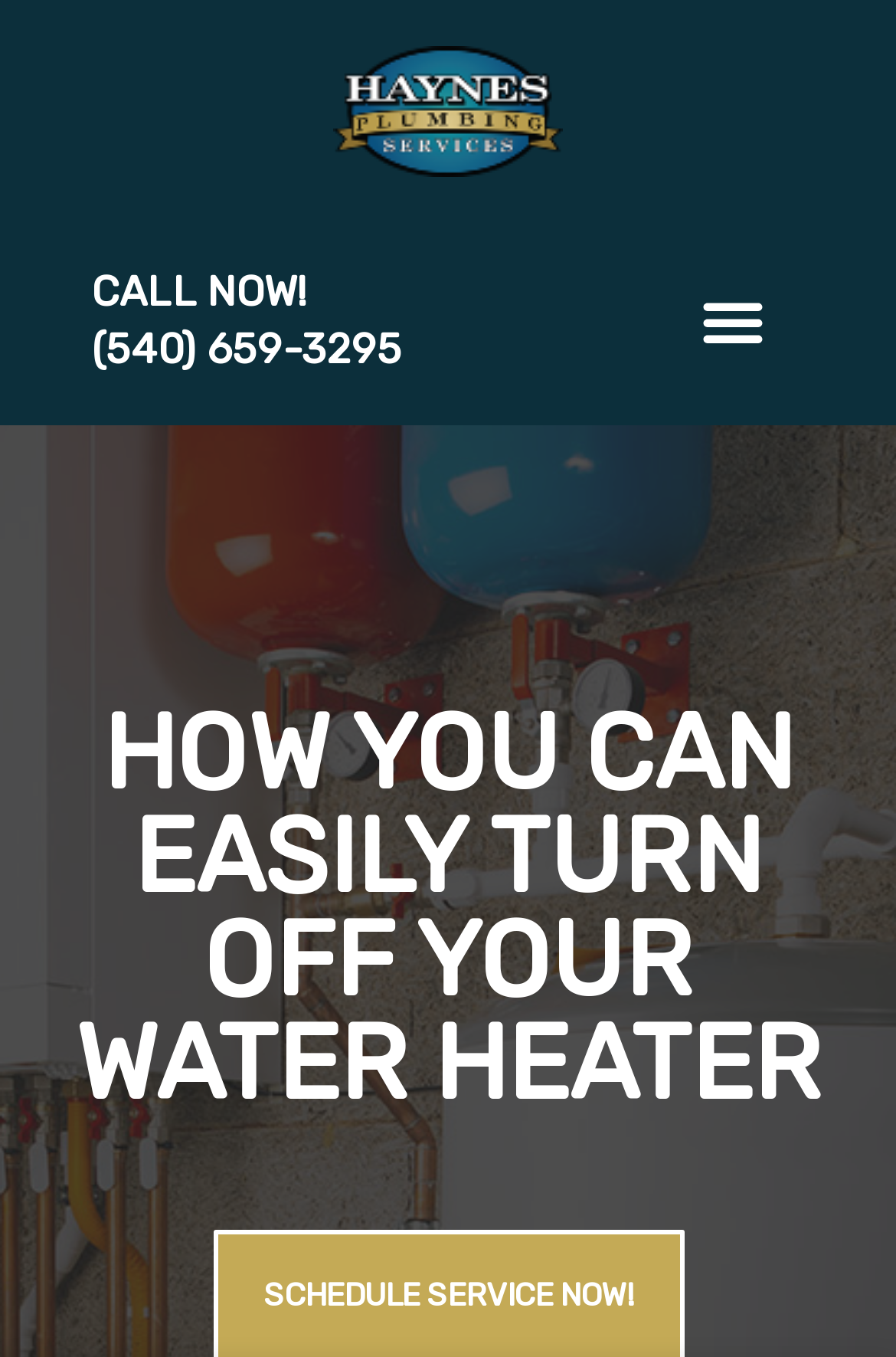Can you extract the primary headline text from the webpage?

How You Can Easily Turn Off Your Water Heater